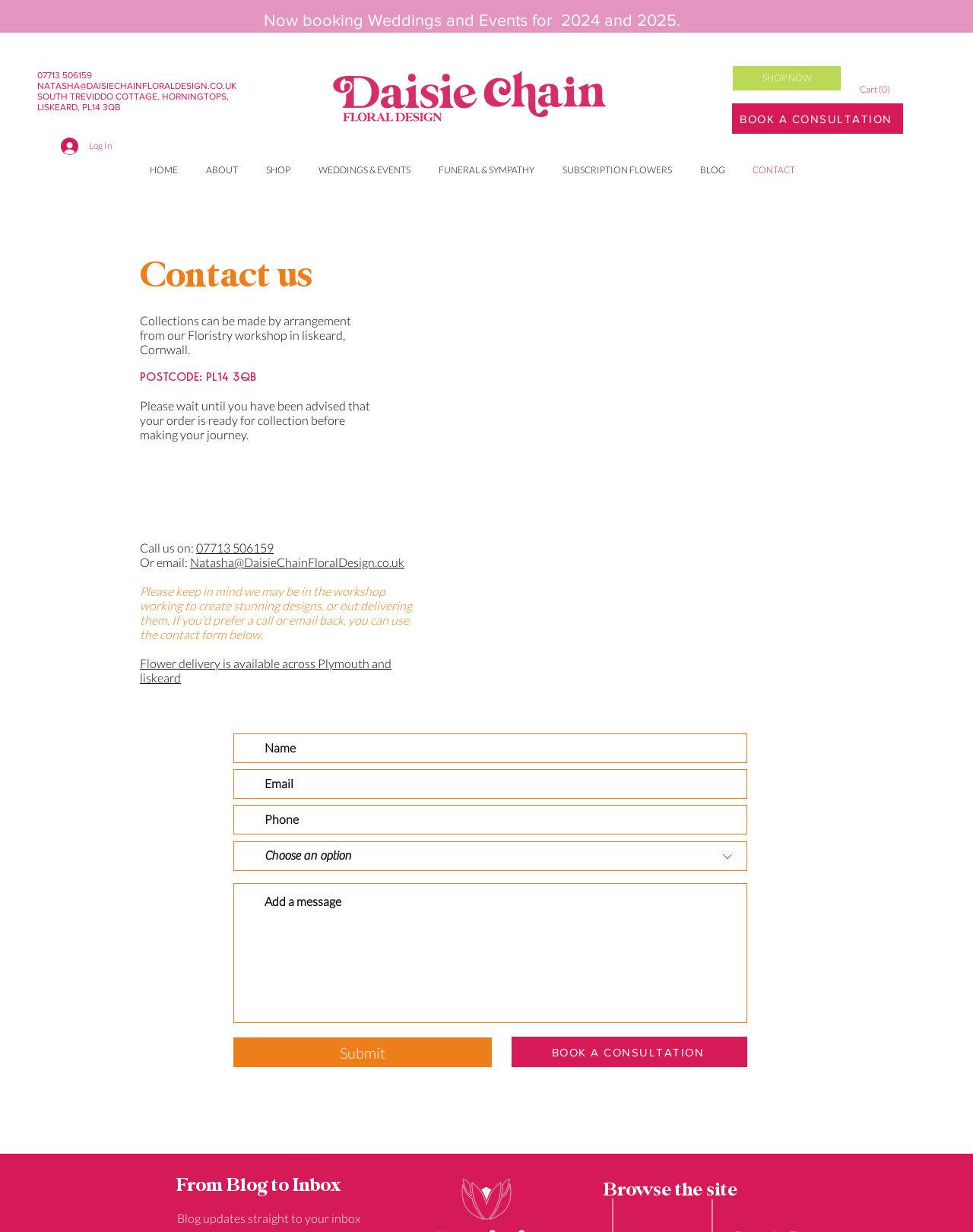Please provide a short answer using a single word or phrase for the question:
What is the area where the florist delivers flowers?

Plymouth and Liskeard